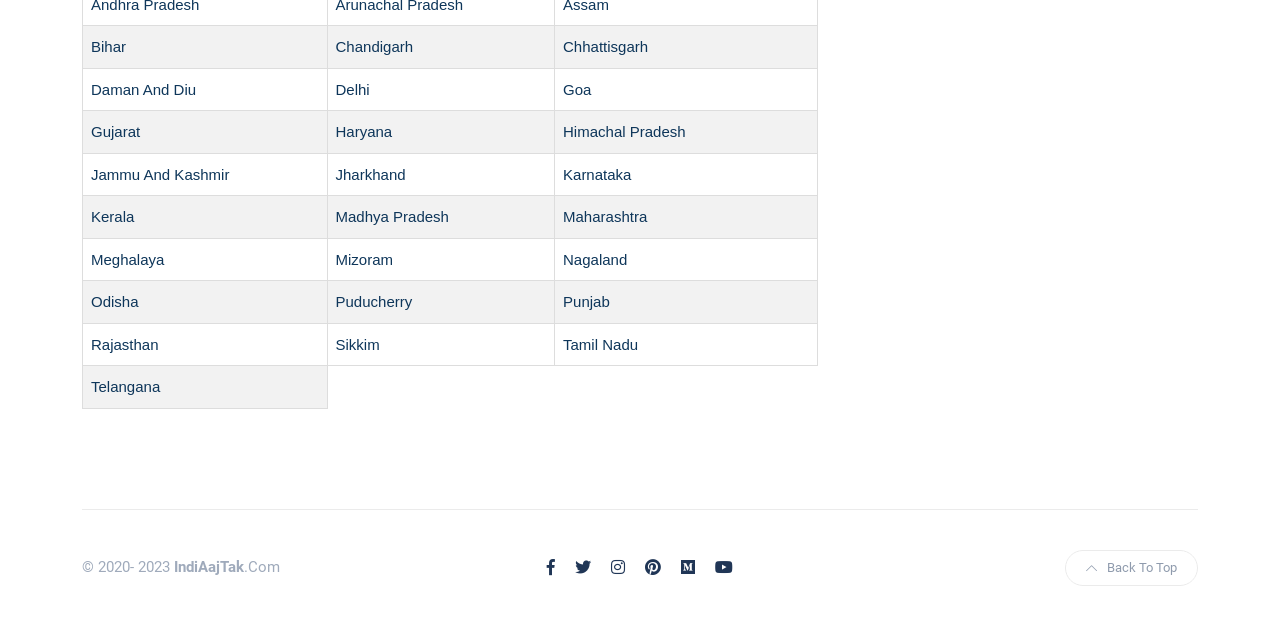Please identify the bounding box coordinates of the element's region that should be clicked to execute the following instruction: "Click on Maharashtra". The bounding box coordinates must be four float numbers between 0 and 1, i.e., [left, top, right, bottom].

[0.44, 0.333, 0.506, 0.36]